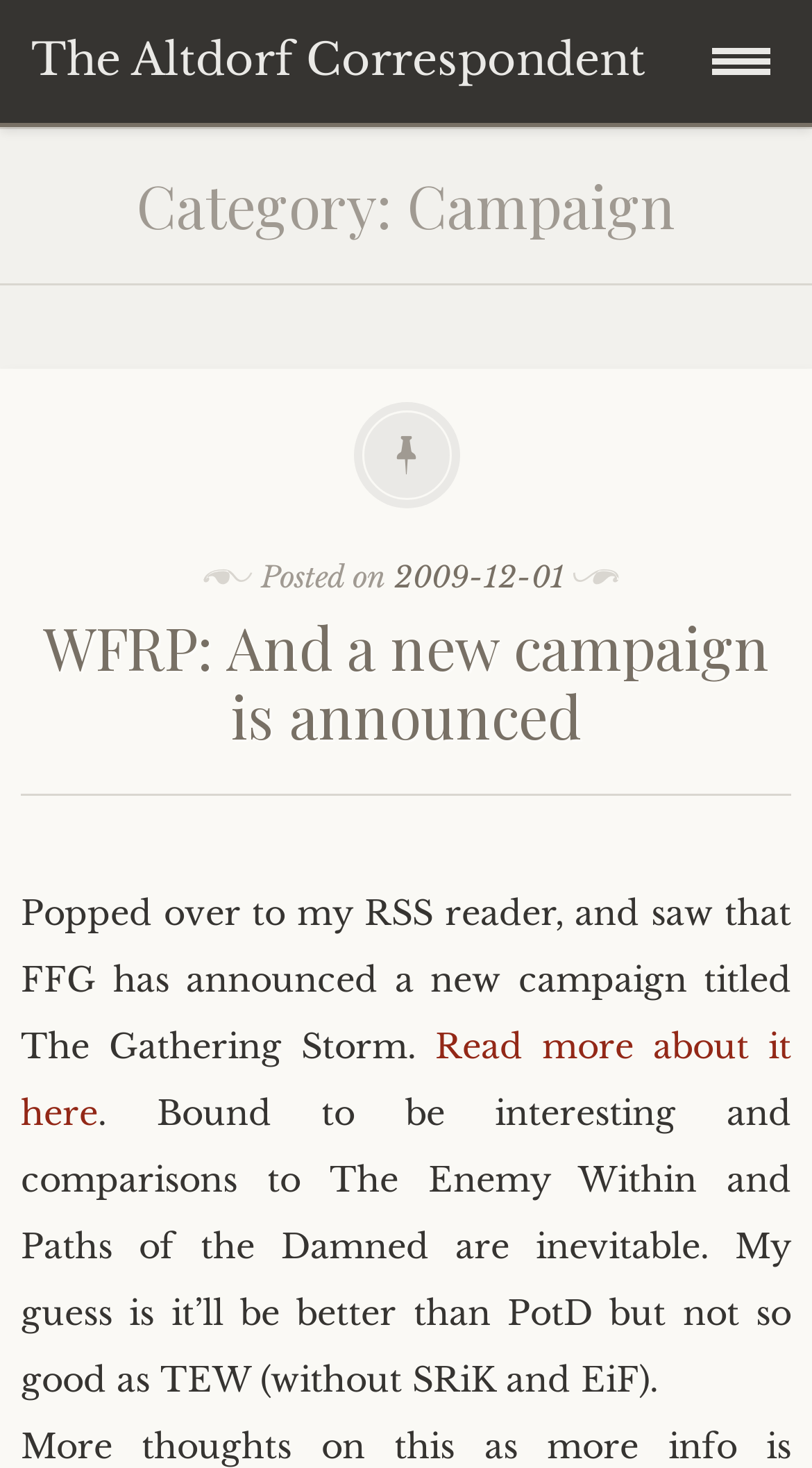Locate the bounding box of the UI element defined by this description: "Download the map". The coordinates should be given as four float numbers between 0 and 1, formatted as [left, top, right, bottom].

[0.0, 0.089, 0.987, 0.167]